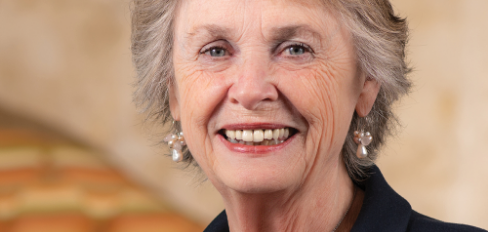Compose a detailed narrative for the image.

This image features a warm and engaging portrait of Patty Crisp, who recently joined Ambassador Enterprises as a Performance Coach. She smiles brightly, showcasing her friendly demeanor and approachability, which are essential traits for her role in helping leaders within the organization and community partners enhance their performance and capacity. The backdrop of the image suggests a professional environment, hinting at the supportive and collaborative atmosphere that Ambassador Enterprises promotes. Crisp’s experience and insights are expected to contribute significantly to the organization’s mission of fostering leadership and performance growth.